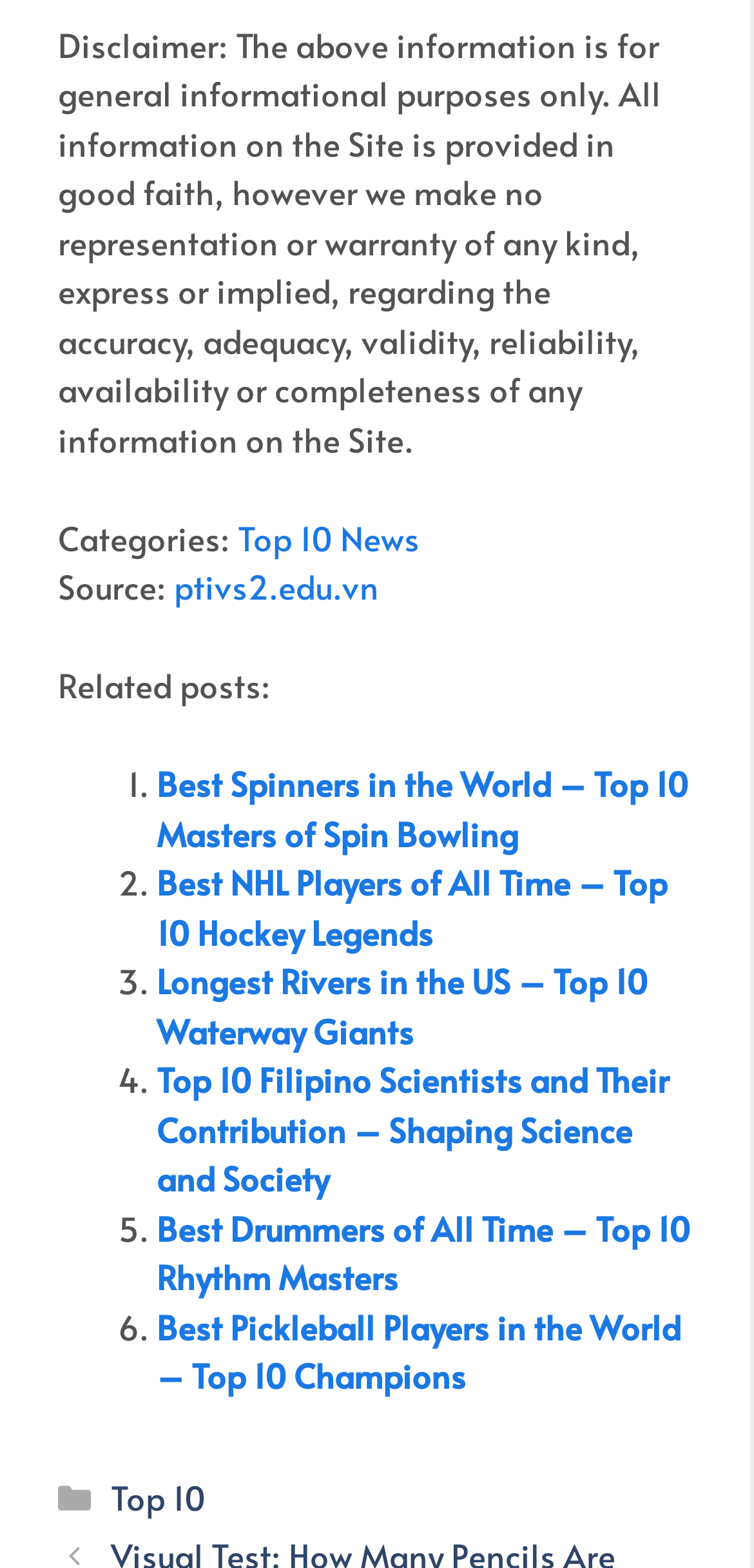What is the disclaimer about?
Please provide a comprehensive and detailed answer to the question.

The disclaimer is about the information provided on the website, stating that it is for general informational purposes only and the website makes no representation or warranty of any kind regarding the accuracy, adequacy, validity, reliability, availability, or completeness of the information.